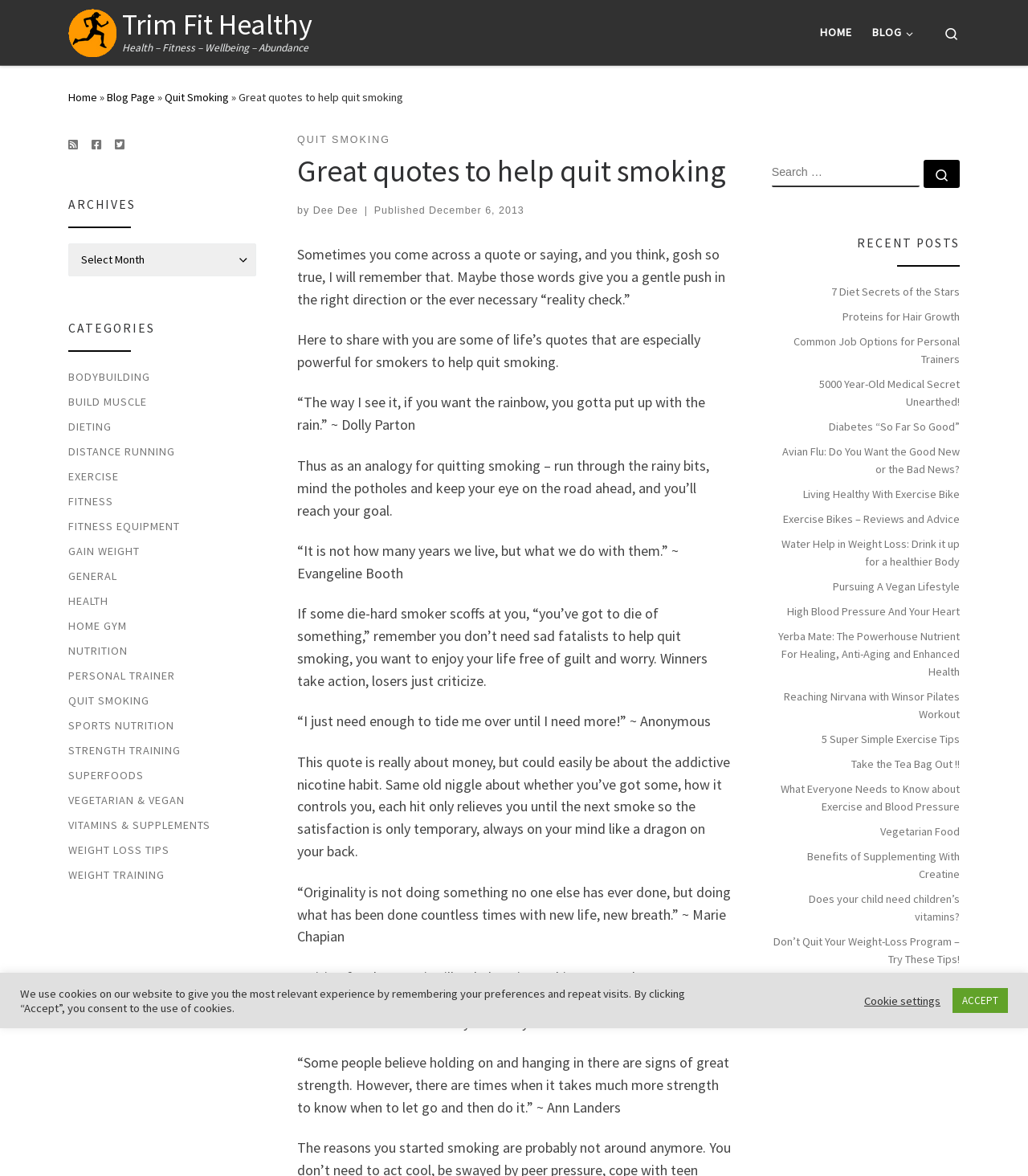Given the element description "Fitness", identify the bounding box of the corresponding UI element.

[0.066, 0.42, 0.11, 0.432]